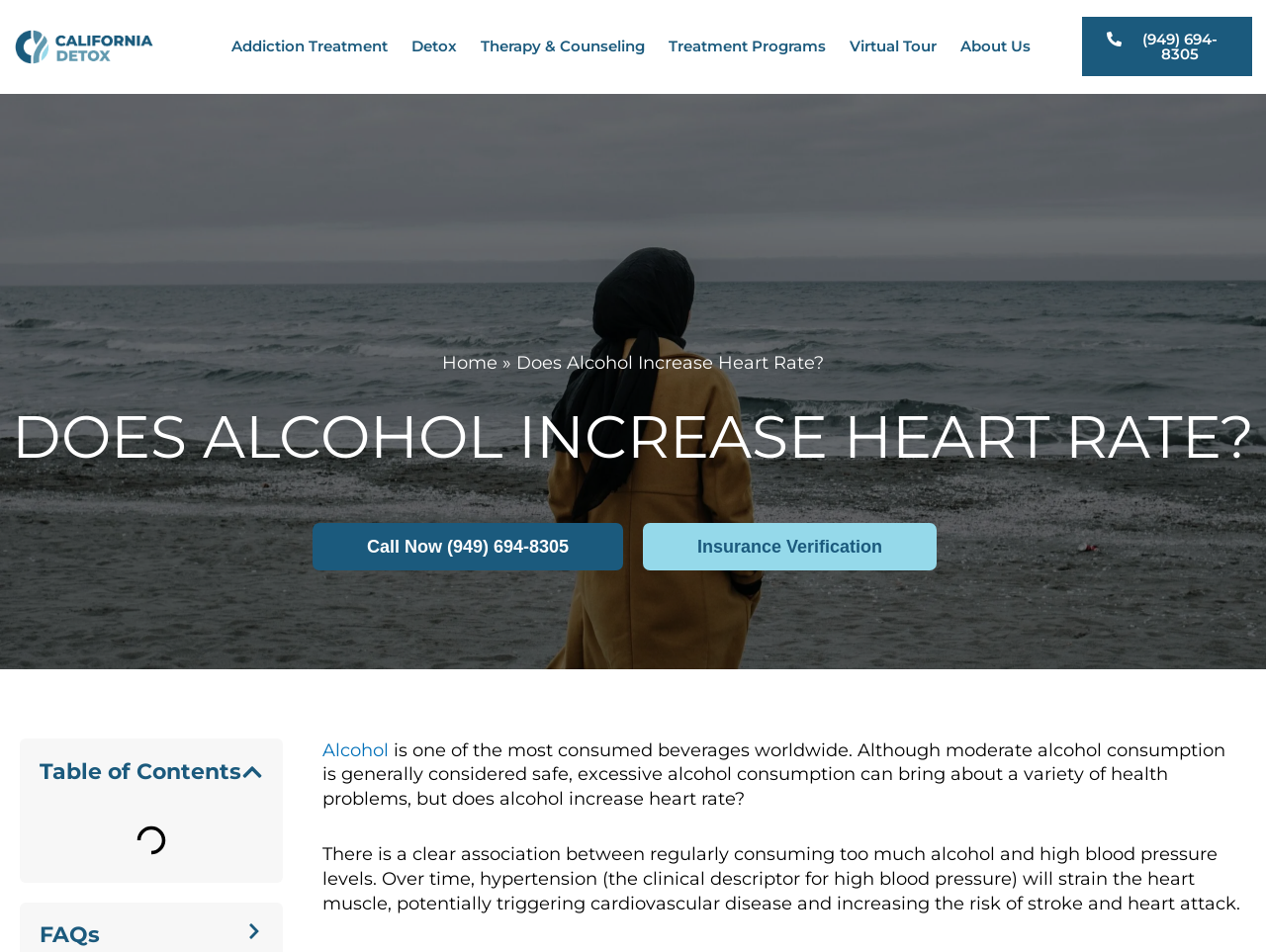What is the 'Table of Contents' section for?
Using the information from the image, give a concise answer in one word or a short phrase.

To navigate the webpage